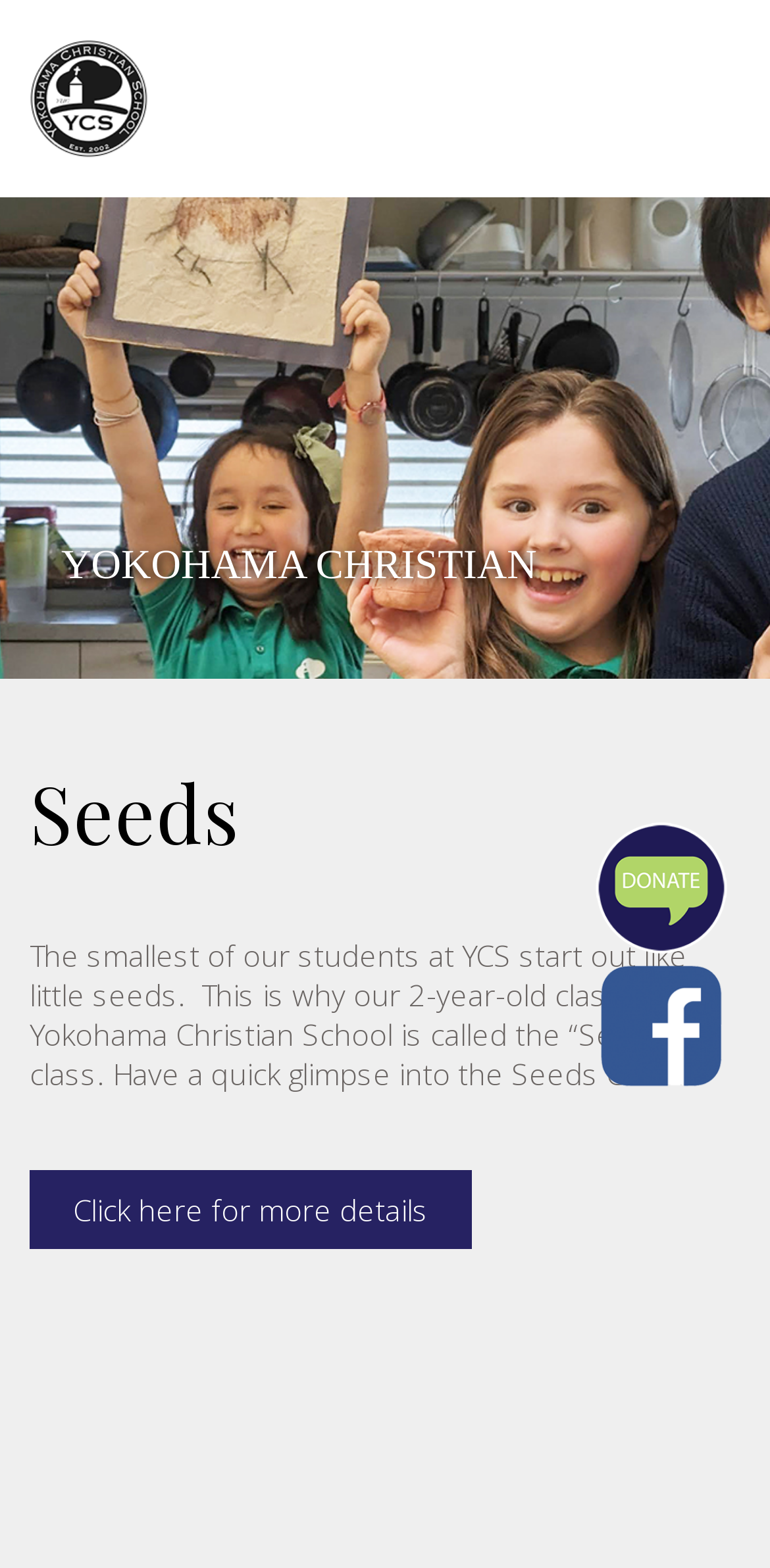Locate the UI element described as follows: "Doctoral Program". Return the bounding box coordinates as four float numbers between 0 and 1 in the order [left, top, right, bottom].

None